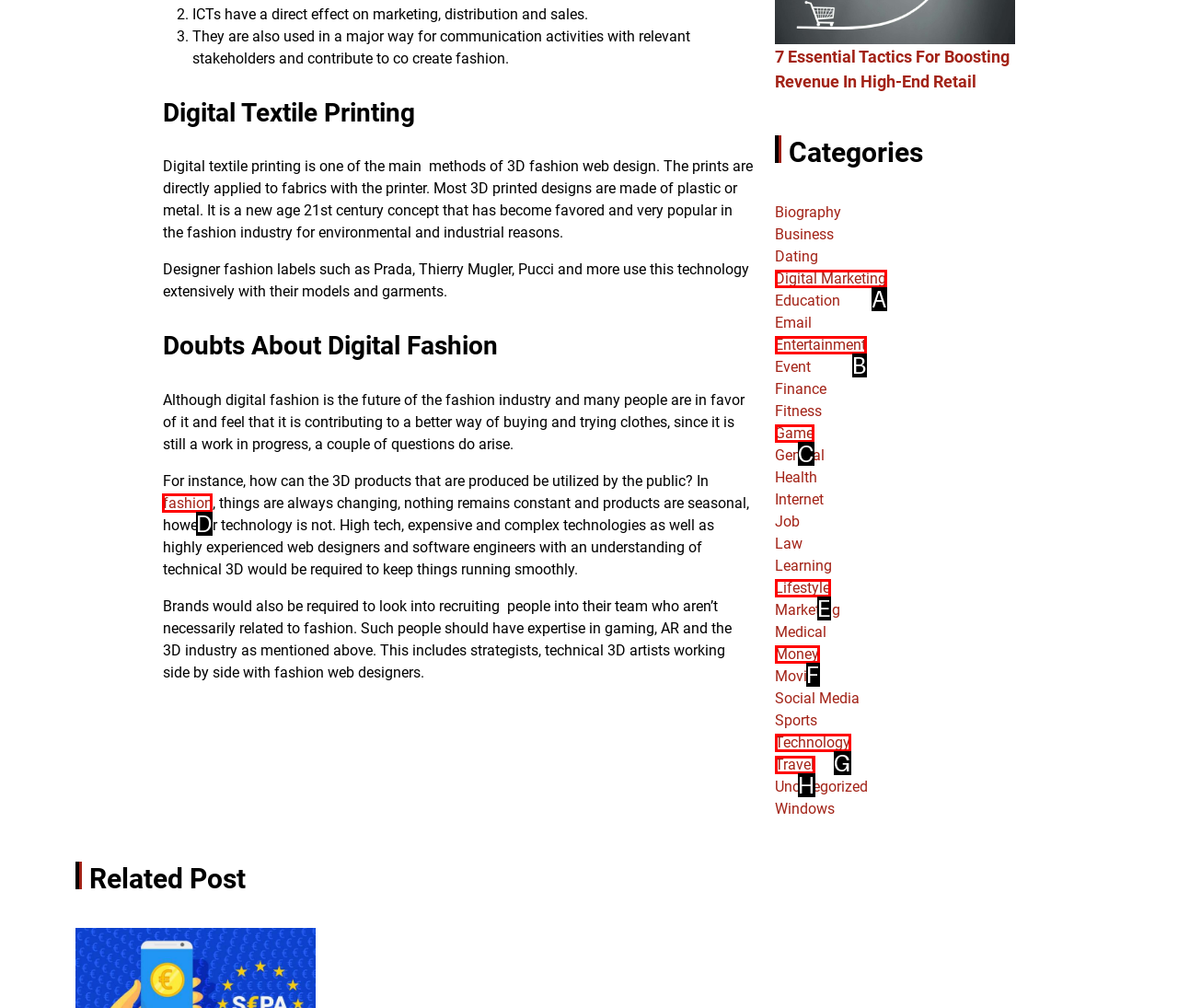Which letter corresponds to the correct option to complete the task: Click on the link 'fashion'?
Answer with the letter of the chosen UI element.

D